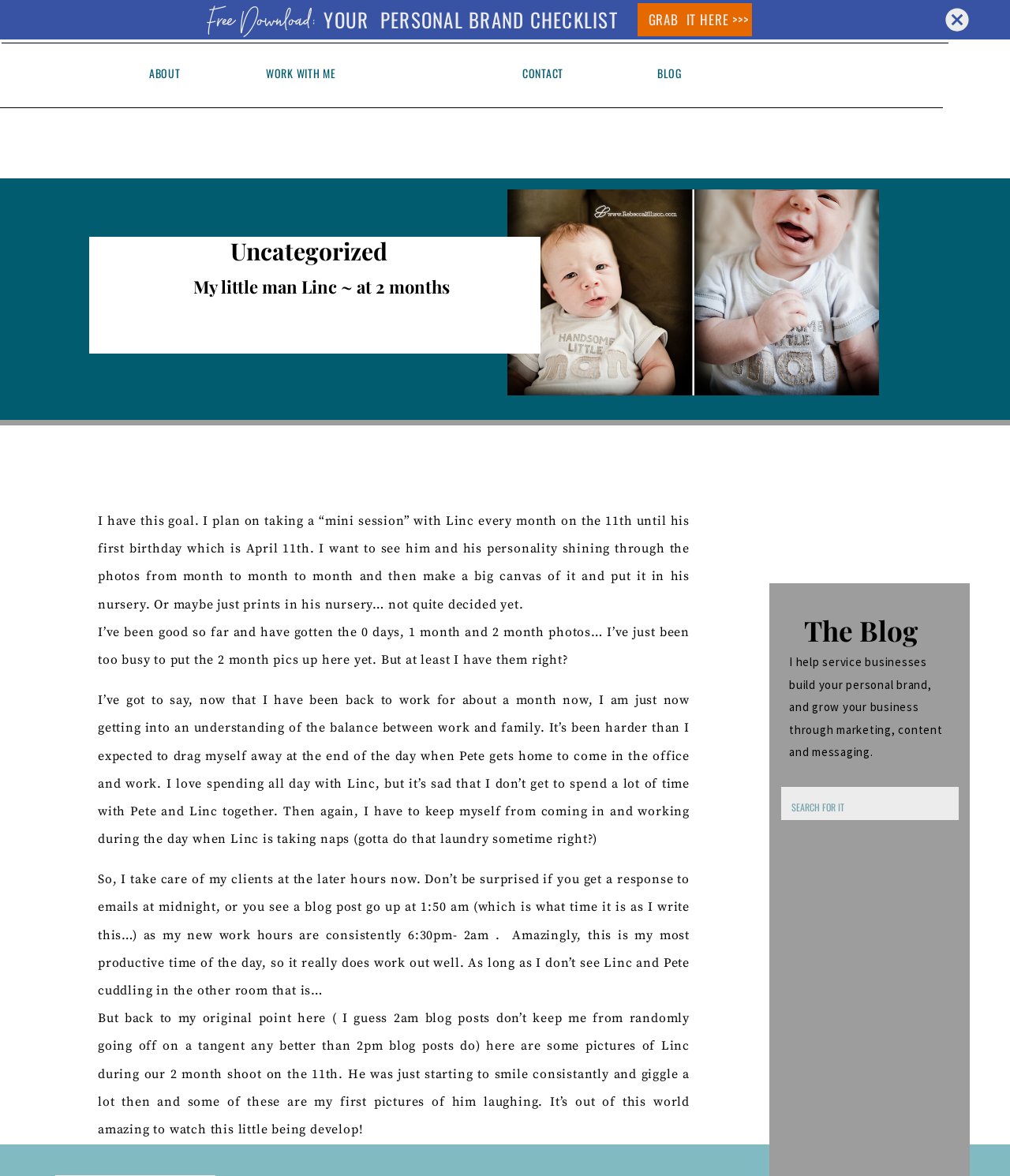Create a detailed description of the webpage's content and layout.

This webpage is a personal blog, specifically a post about the author's son, Linc, at 2 months old. At the top of the page, there is a navigation menu with links to "YOUR PERSONAL BRAND CHECKLIST", "BLOG", "CONTACT", "ABOUT", and "WORK WITH ME". To the right of the navigation menu, there is a small image.

Below the navigation menu, there is a heading "My little man Linc ~ at 2 months" followed by a brief description of the author's goal to take monthly photos of Linc until his first birthday. The author shares their experience of balancing work and family life, including their new work schedule from 6:30 pm to 2 am.

The main content of the page is a series of paragraphs about the author's experience with Linc, including their struggles to balance work and family life, and their joy in watching Linc develop. There are no images of Linc in the provided accessibility tree, but the text suggests that there are photos of Linc at 2 months old, including some of him laughing and smiling.

To the right of the main content, there is a sidebar with a search box and a heading "The Blog". At the bottom of the page, there are two more links, but their contents are not specified. Overall, the page has a personal and informal tone, with the author sharing their experiences and thoughts about motherhood and work-life balance.